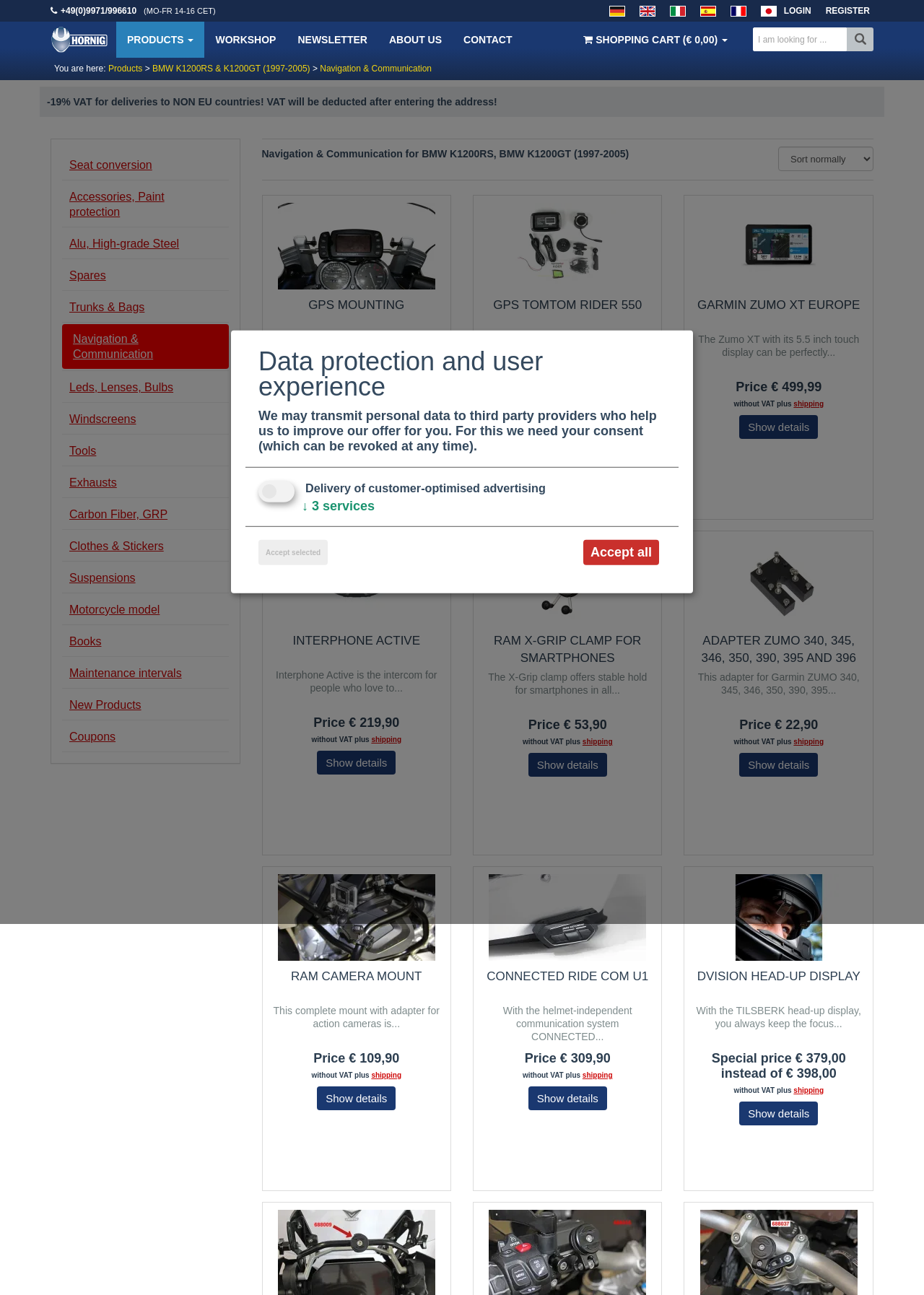Find the bounding box coordinates of the clickable area required to complete the following action: "Switch to English language".

[0.684, 0.0, 0.717, 0.017]